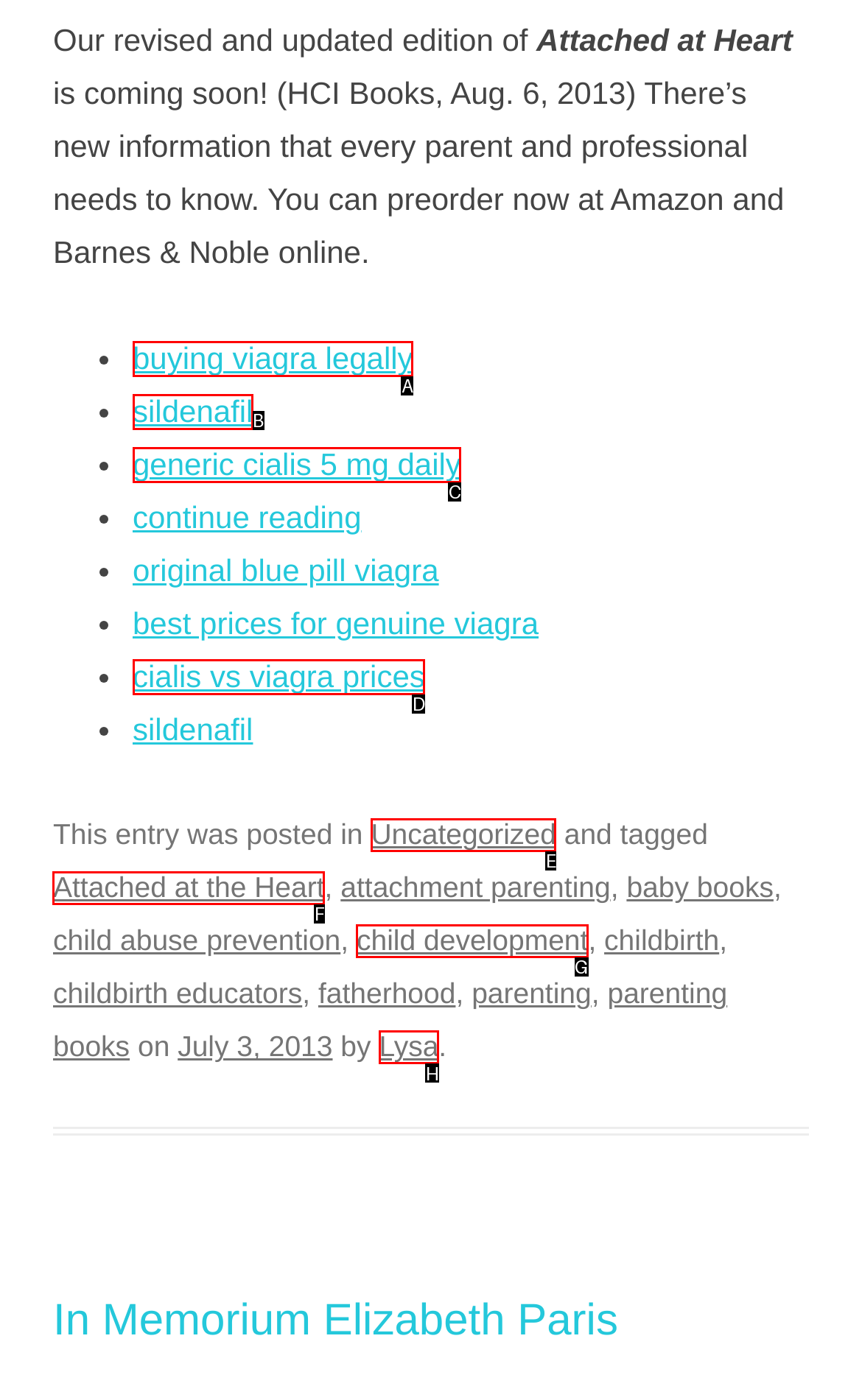Select the correct HTML element to complete the following task: Read the article by Lysa
Provide the letter of the choice directly from the given options.

H